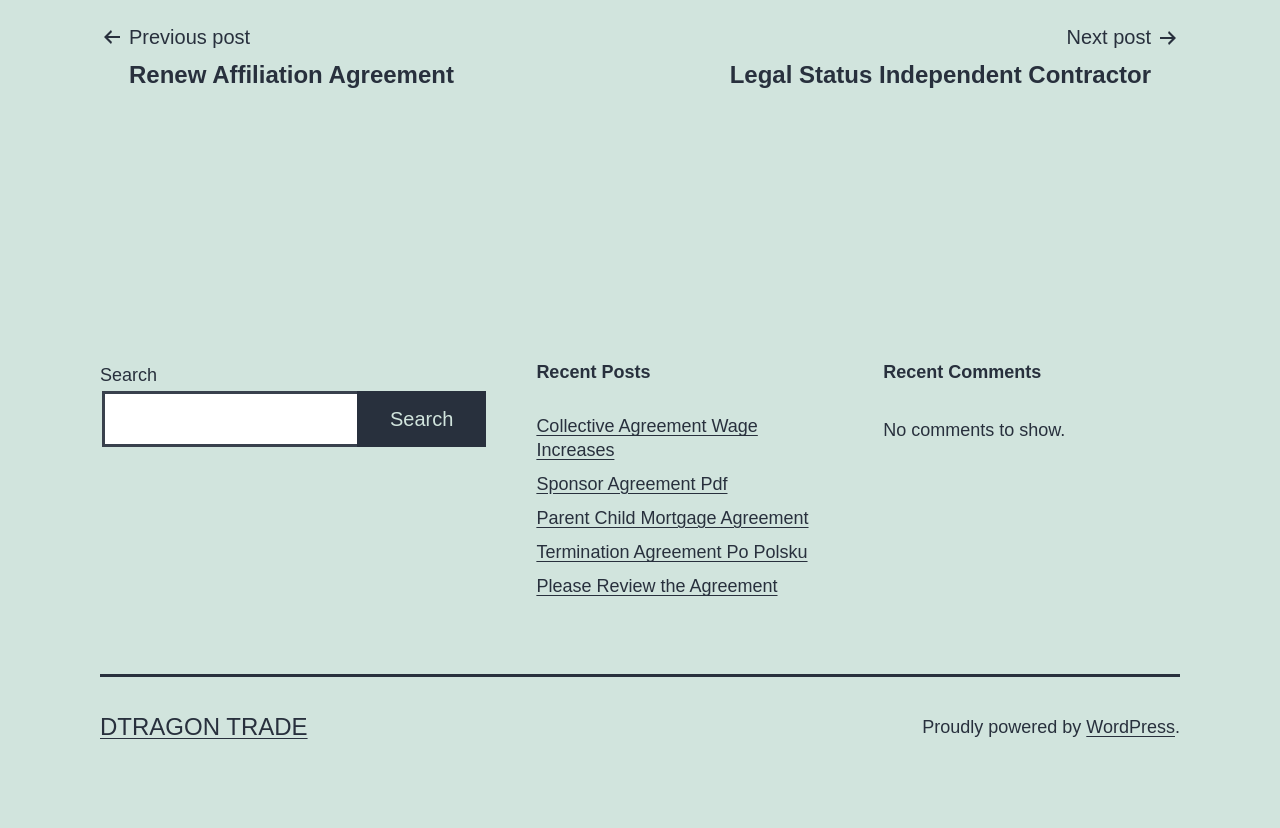Provide the bounding box coordinates of the section that needs to be clicked to accomplish the following instruction: "Go to WordPress."

[0.849, 0.866, 0.918, 0.89]